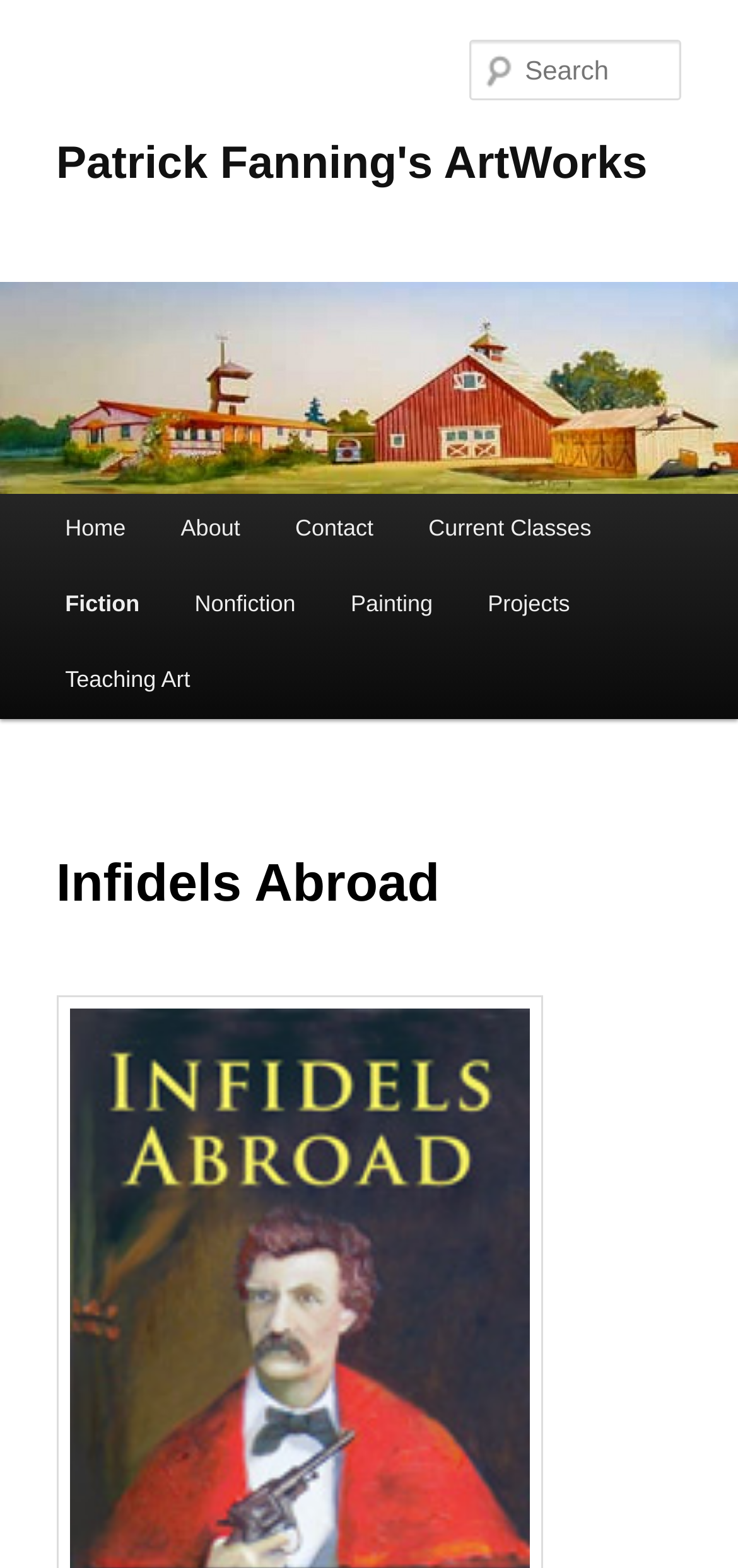Please identify the bounding box coordinates of the element's region that should be clicked to execute the following instruction: "Explore current classes". The bounding box coordinates must be four float numbers between 0 and 1, i.e., [left, top, right, bottom].

[0.543, 0.314, 0.839, 0.362]